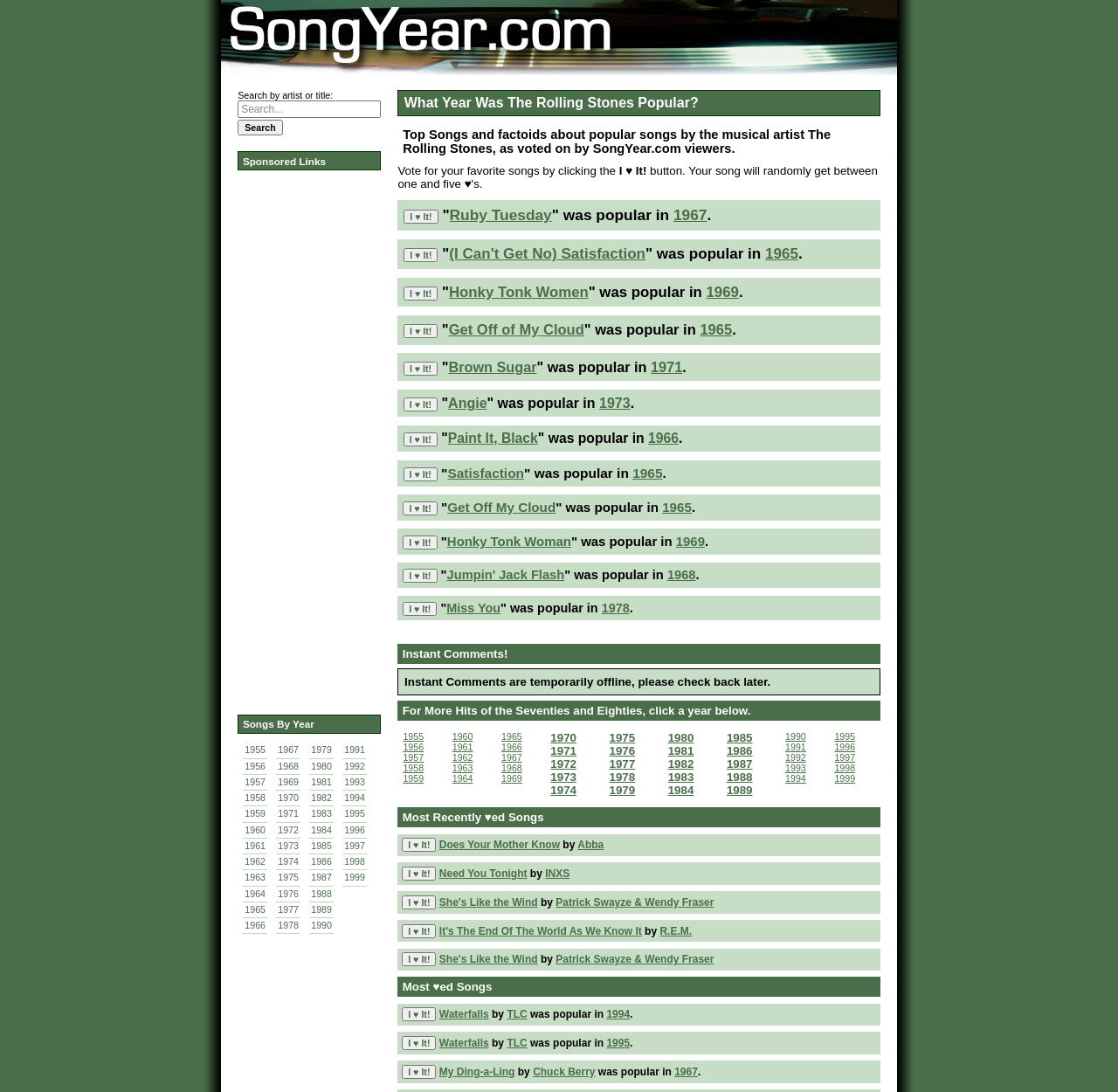Return the bounding box coordinates of the UI element that corresponds to this description: "She's Like the Wind". The coordinates must be given as four float numbers in the range of 0 and 1, [left, top, right, bottom].

[0.393, 0.821, 0.481, 0.832]